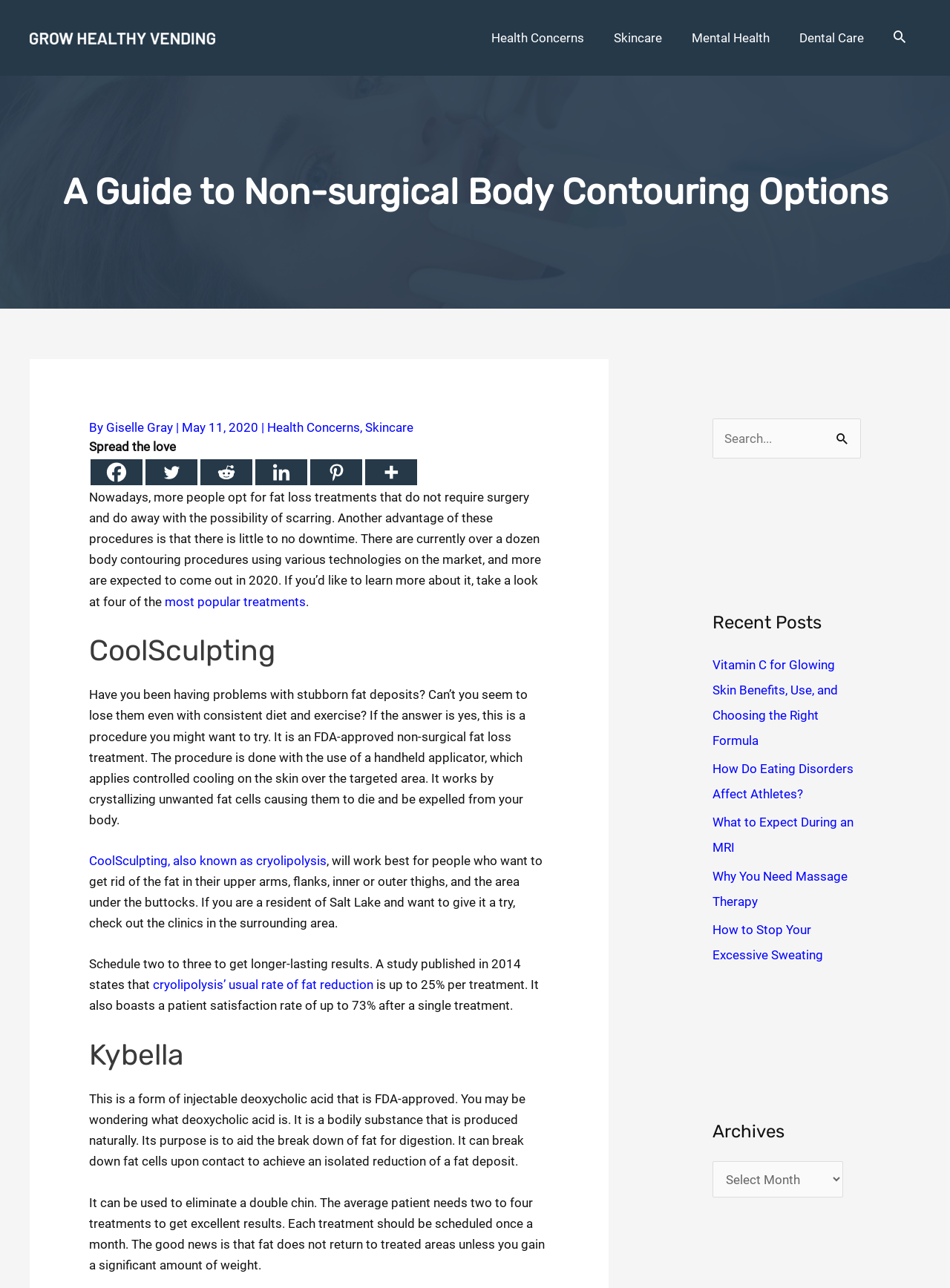What is the purpose of the search box? Examine the screenshot and reply using just one word or a brief phrase.

To search for articles